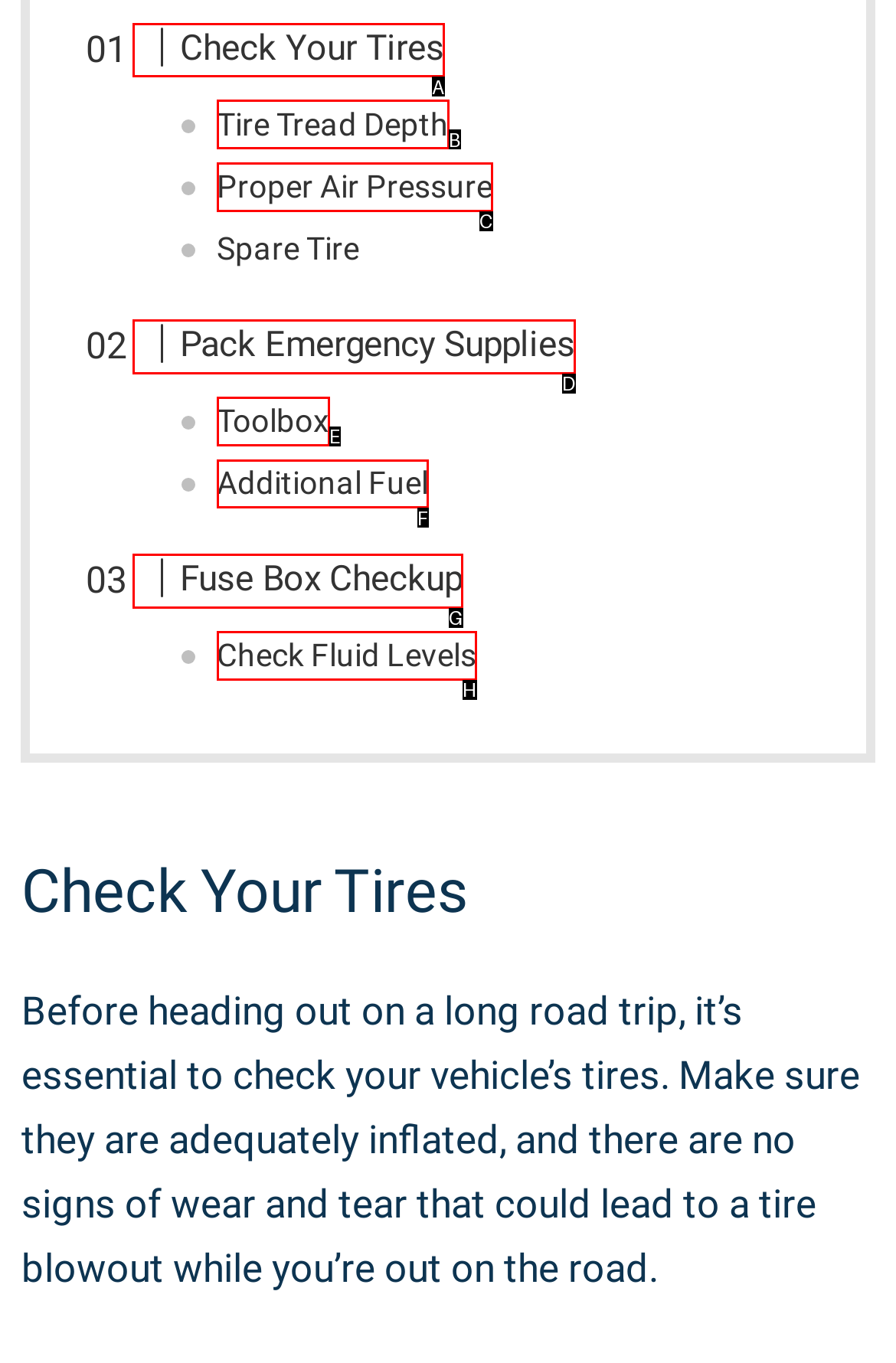Point out the option that aligns with the description: Fuse Box Checkup
Provide the letter of the corresponding choice directly.

G